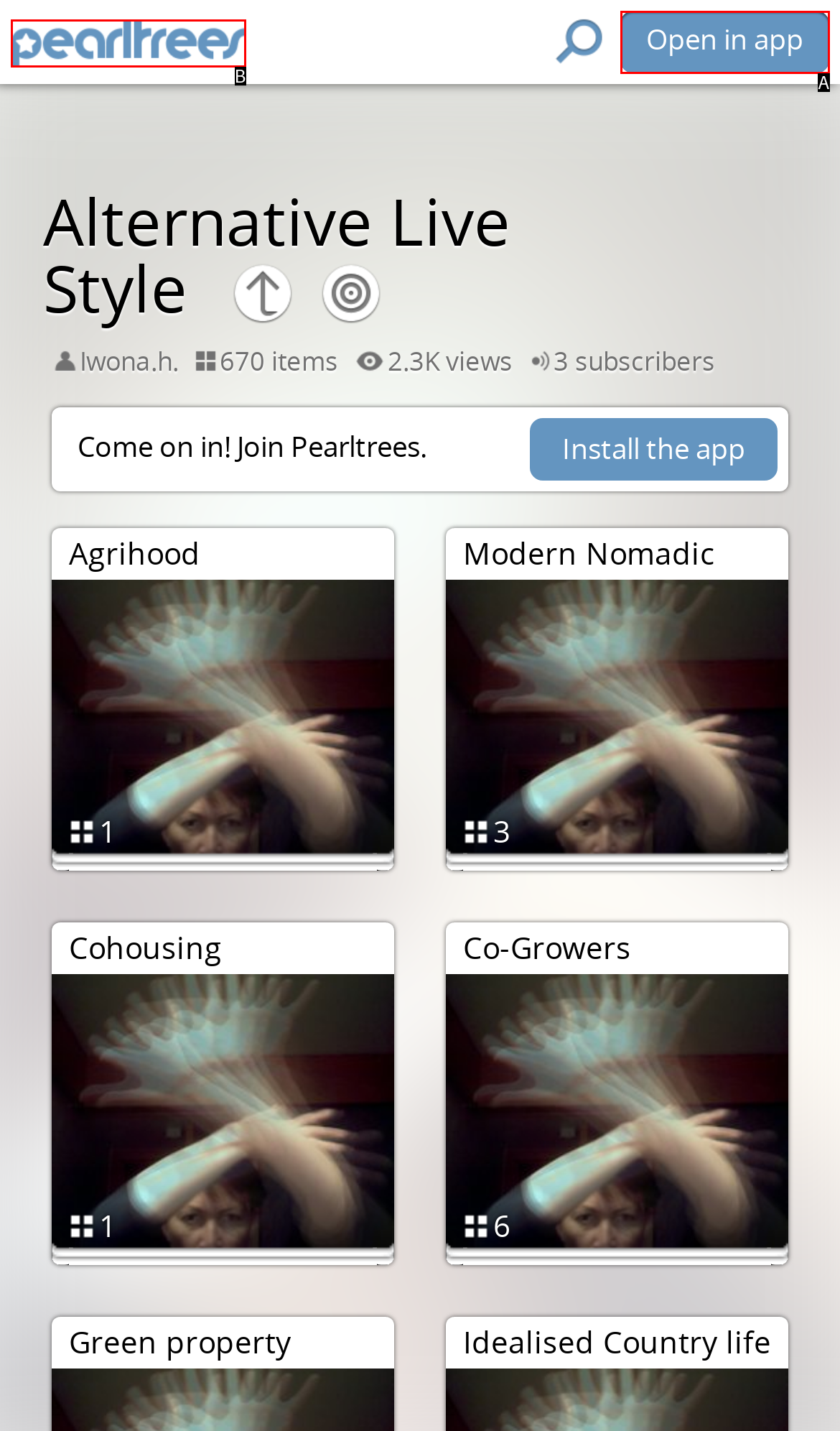Please identify the UI element that matches the description: parent_node: Open in app
Respond with the letter of the correct option.

B